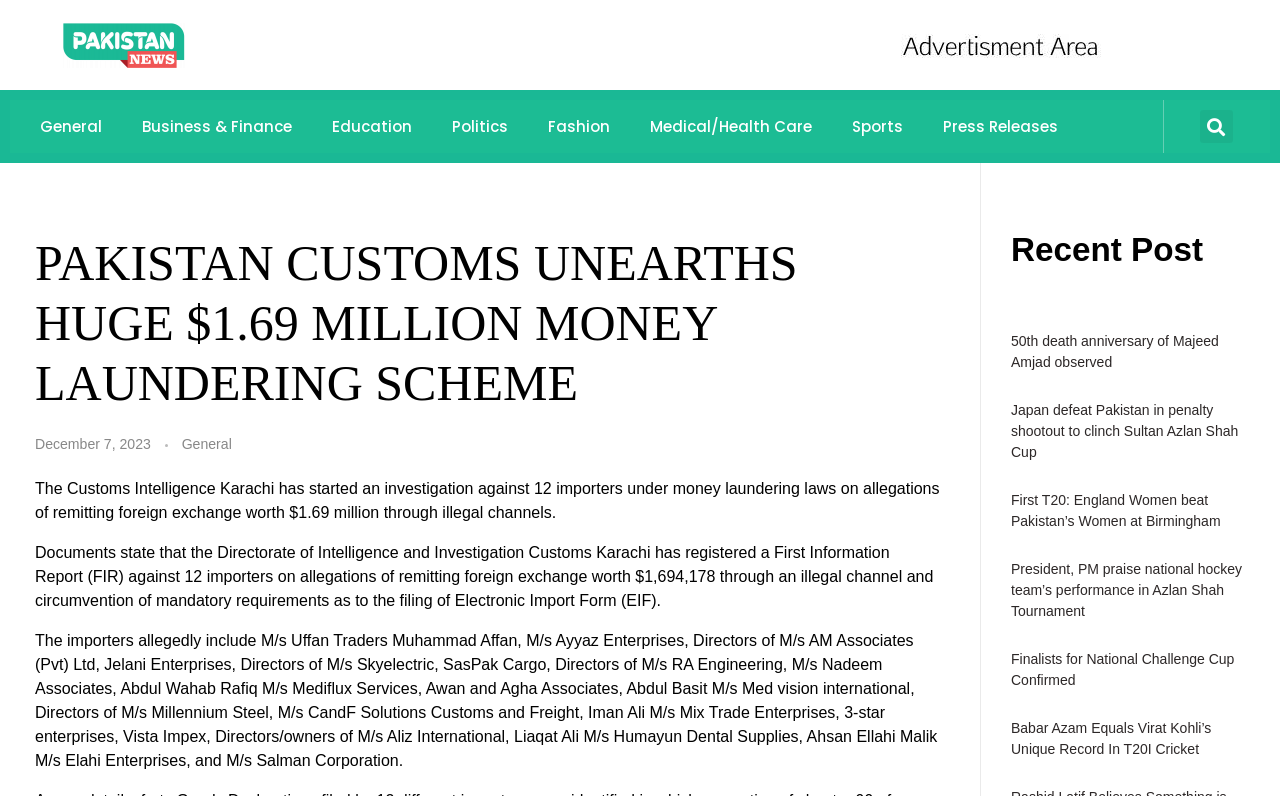Using the information from the screenshot, answer the following question thoroughly:
How many recent posts are displayed?

I counted the number of links under the 'Recent Post' heading and found that there are 6 recent posts displayed.